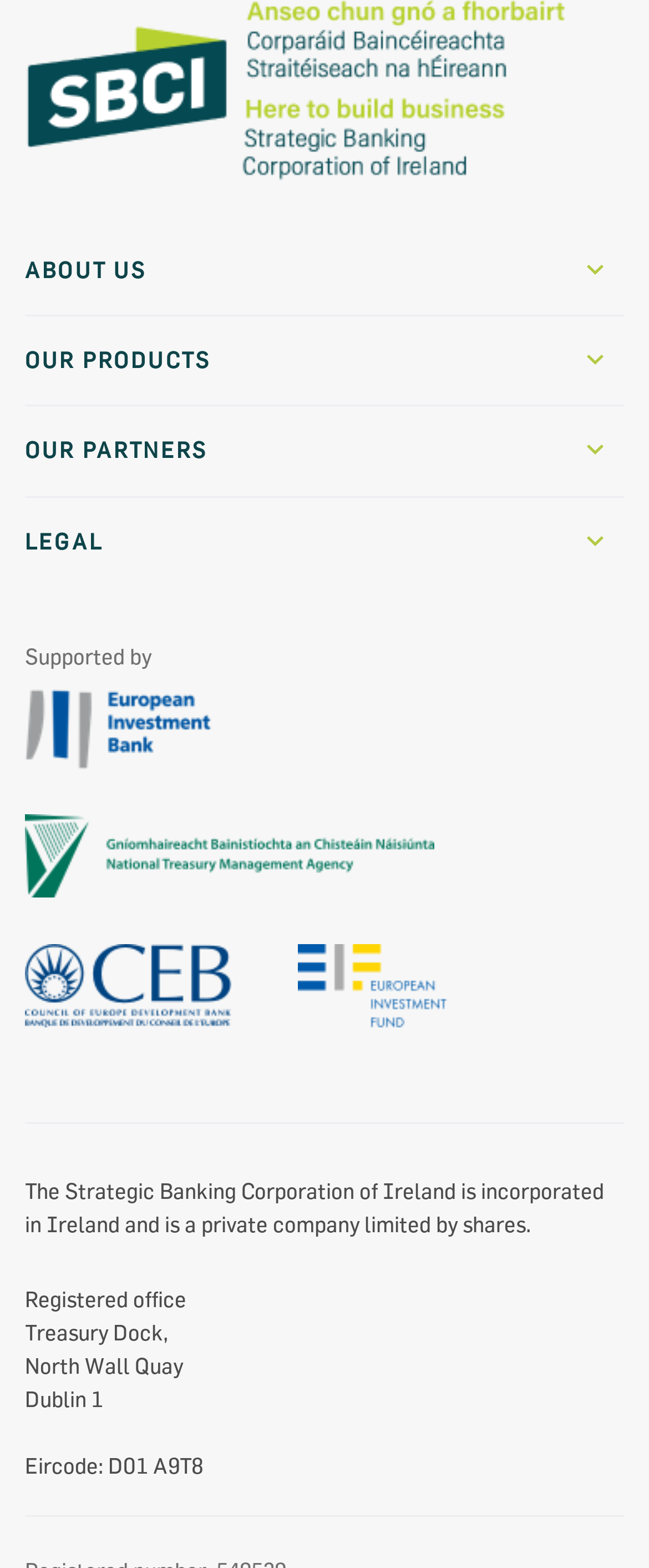Respond concisely with one word or phrase to the following query:
What is the Eircode of the Strategic Banking Corporation of Ireland?

D01 A9T8